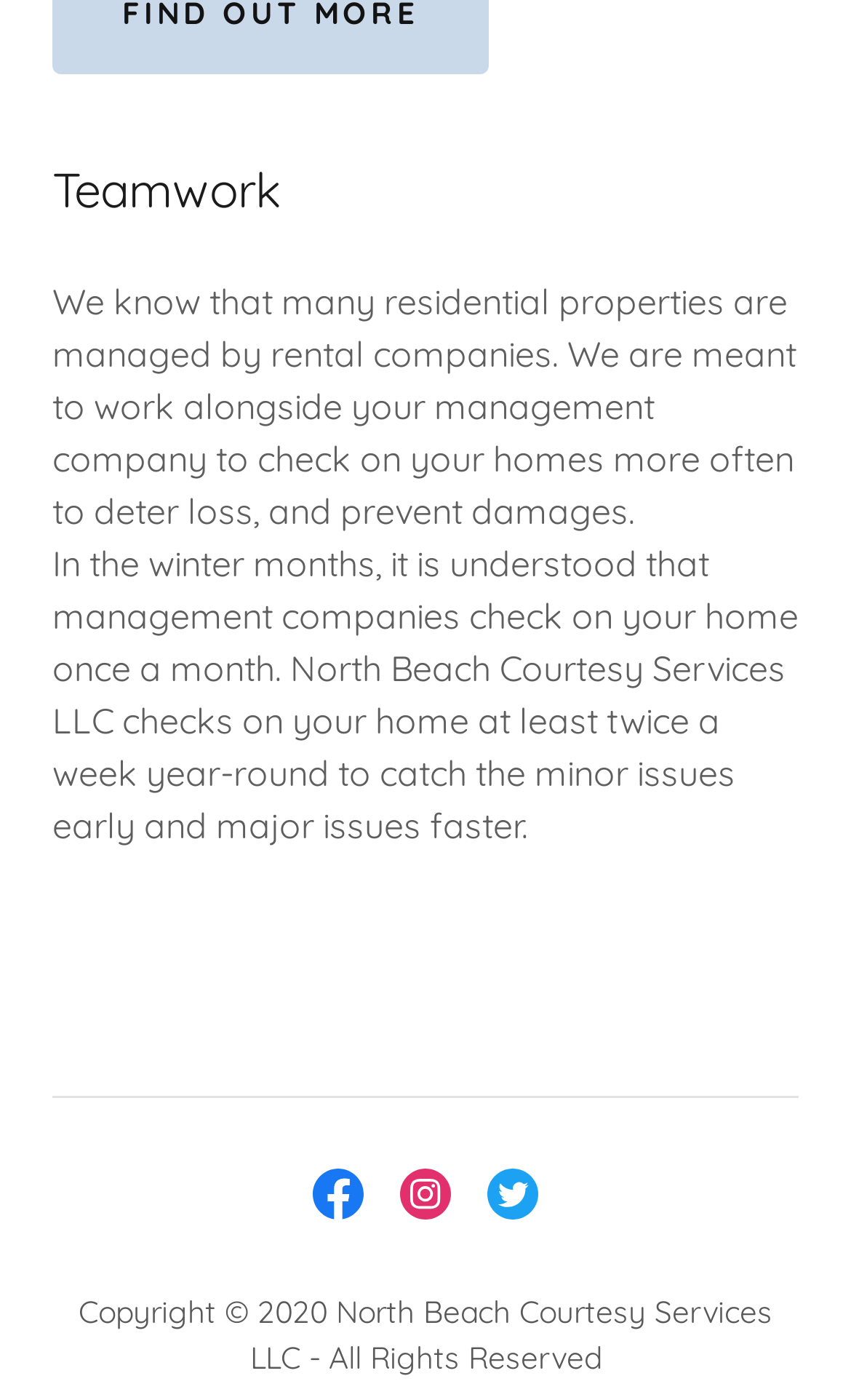How often does North Beach Courtesy Services LLC check on homes?
Refer to the image and provide a thorough answer to the question.

According to the text, North Beach Courtesy Services LLC checks on homes at least twice a week year-round, which is more frequent than the typical once a month check by management companies during winter months.